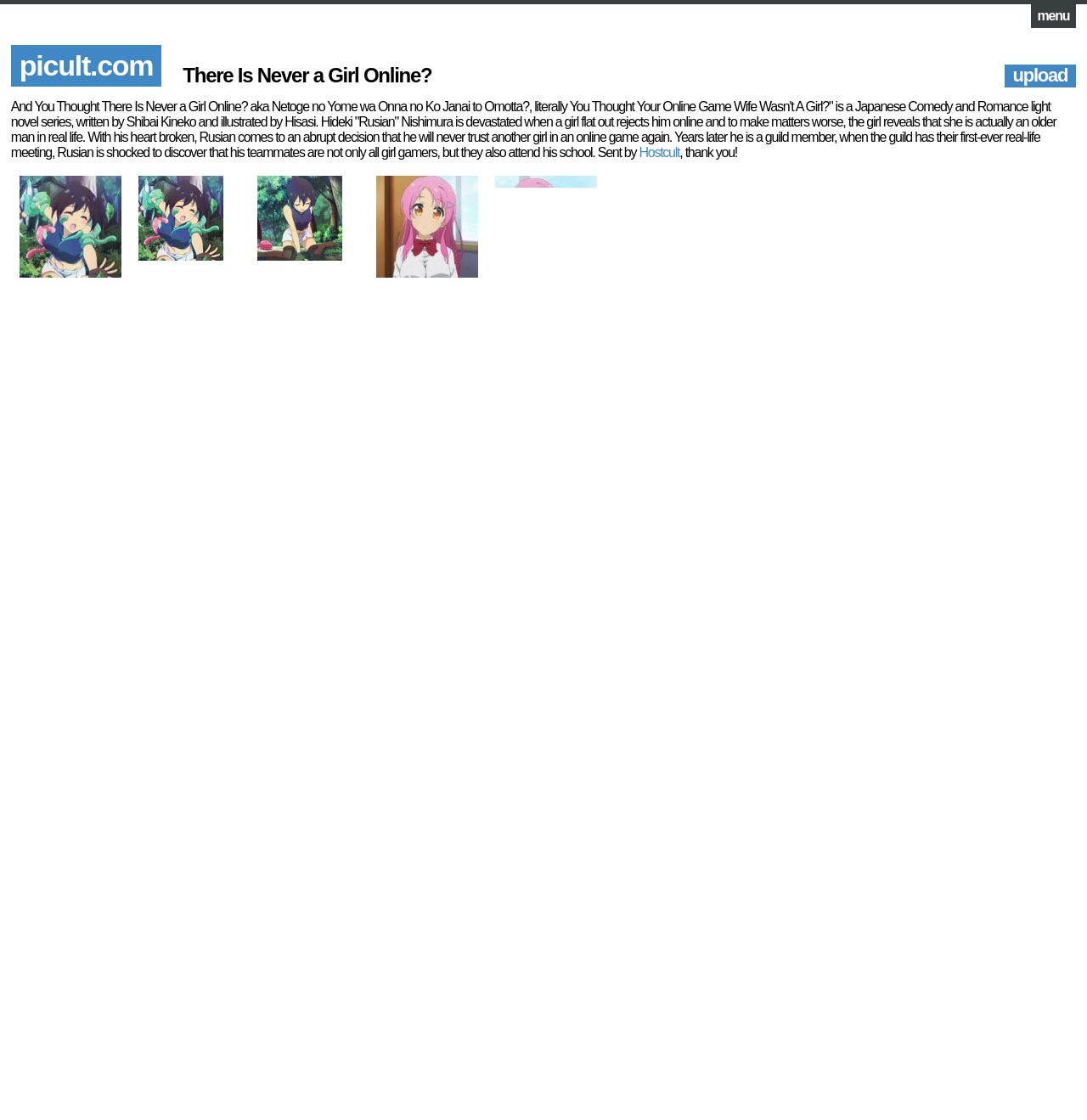Locate the bounding box coordinates of the clickable area needed to fulfill the instruction: "visit the picult.com website".

[0.01, 0.04, 0.149, 0.077]